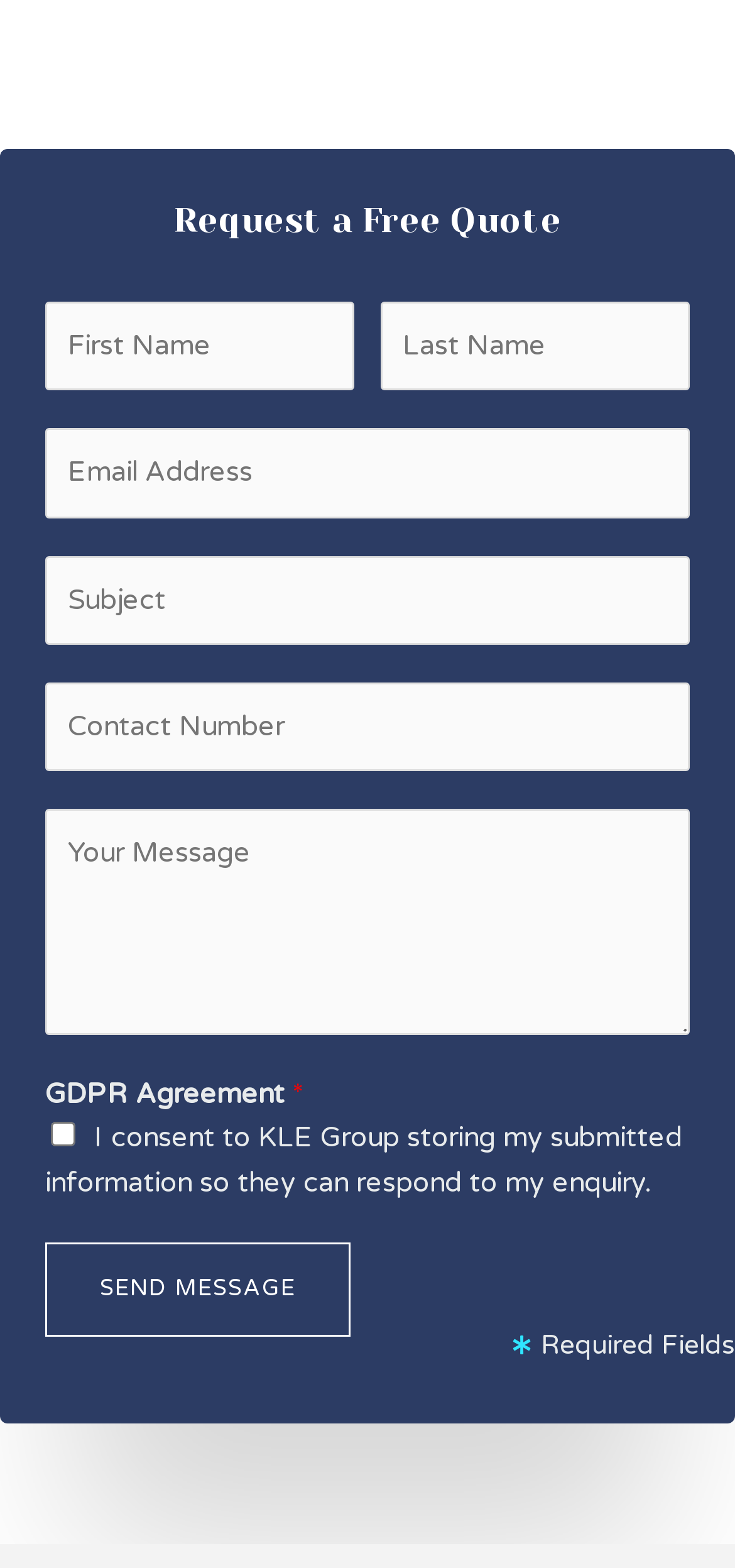Find the bounding box coordinates of the element's region that should be clicked in order to follow the given instruction: "Input your email address". The coordinates should consist of four float numbers between 0 and 1, i.e., [left, top, right, bottom].

[0.062, 0.273, 0.938, 0.33]